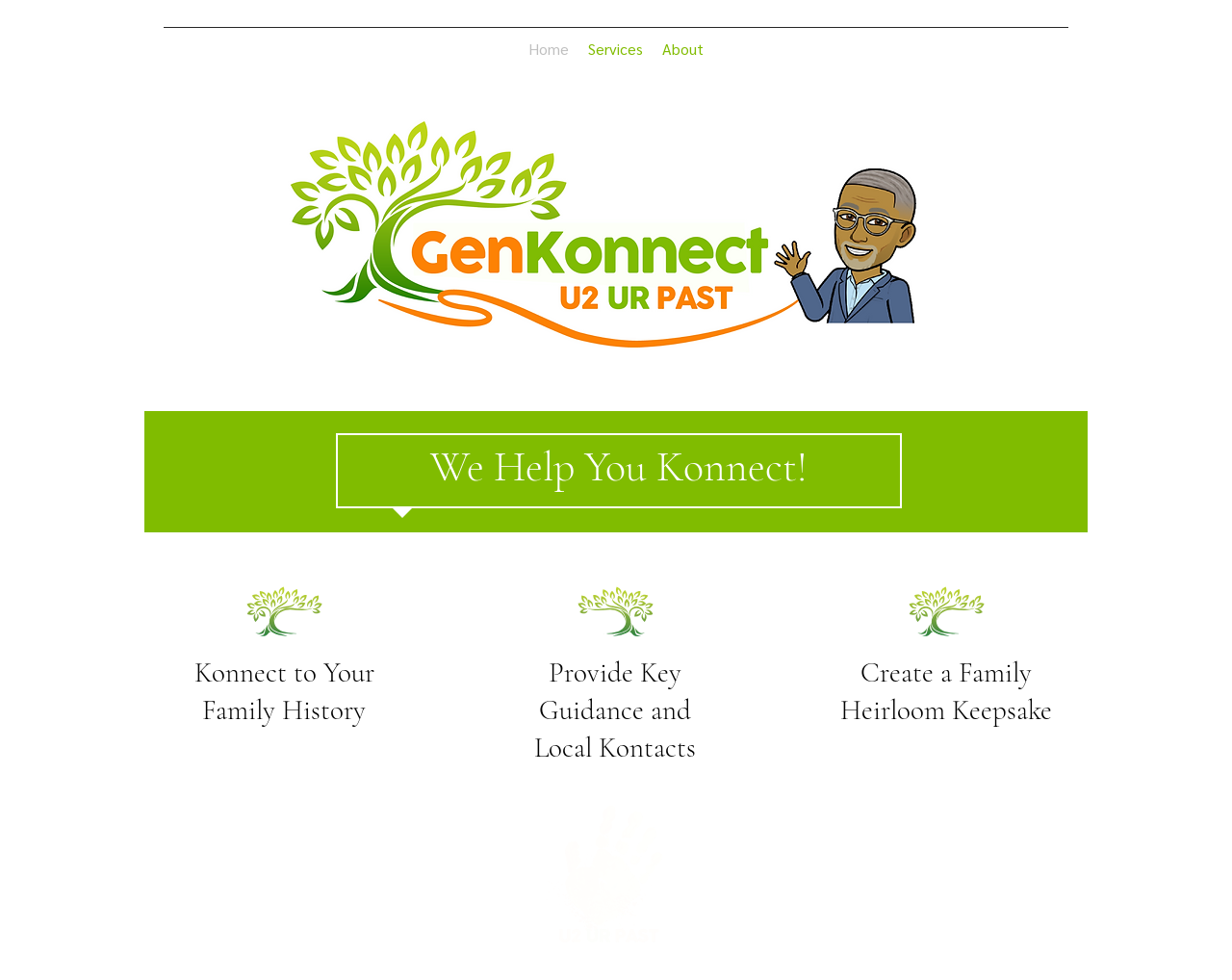Please provide the main heading of the webpage content.

We Help You Konnect!